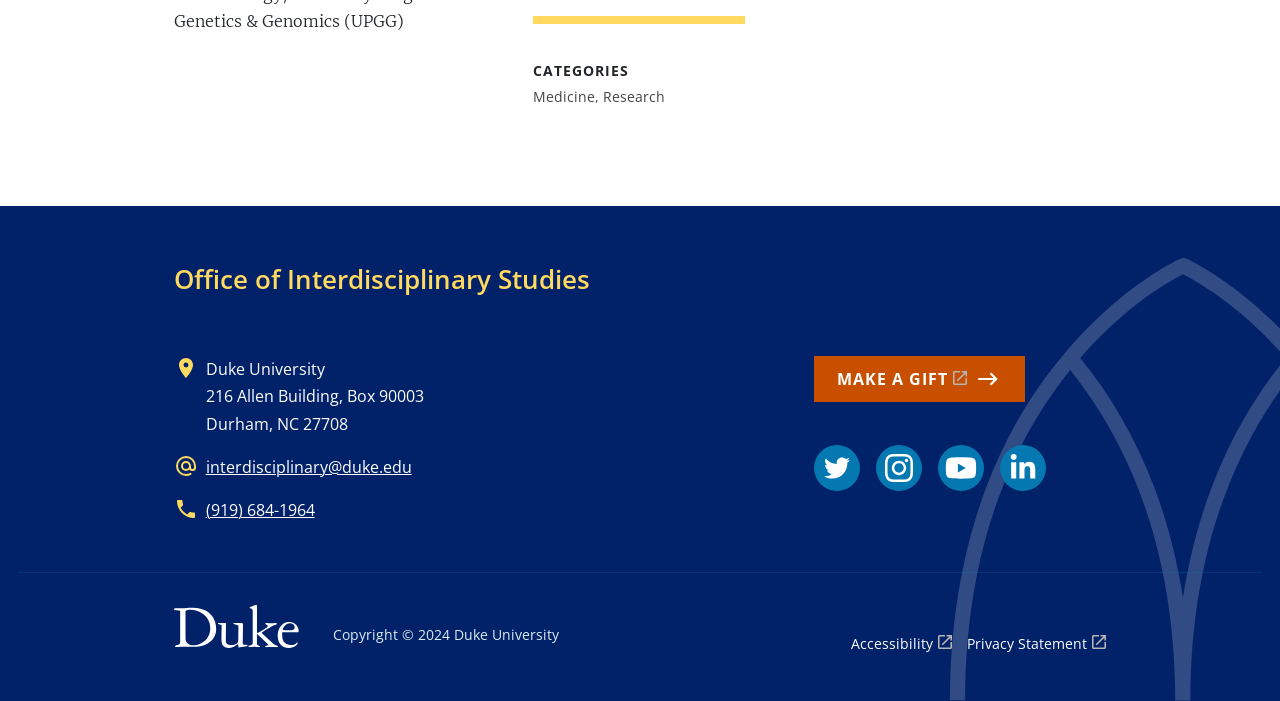Based on the provided description, "aria-label="YouTube link" title="YouTube link"", find the bounding box of the corresponding UI element in the screenshot.

[0.732, 0.635, 0.768, 0.701]